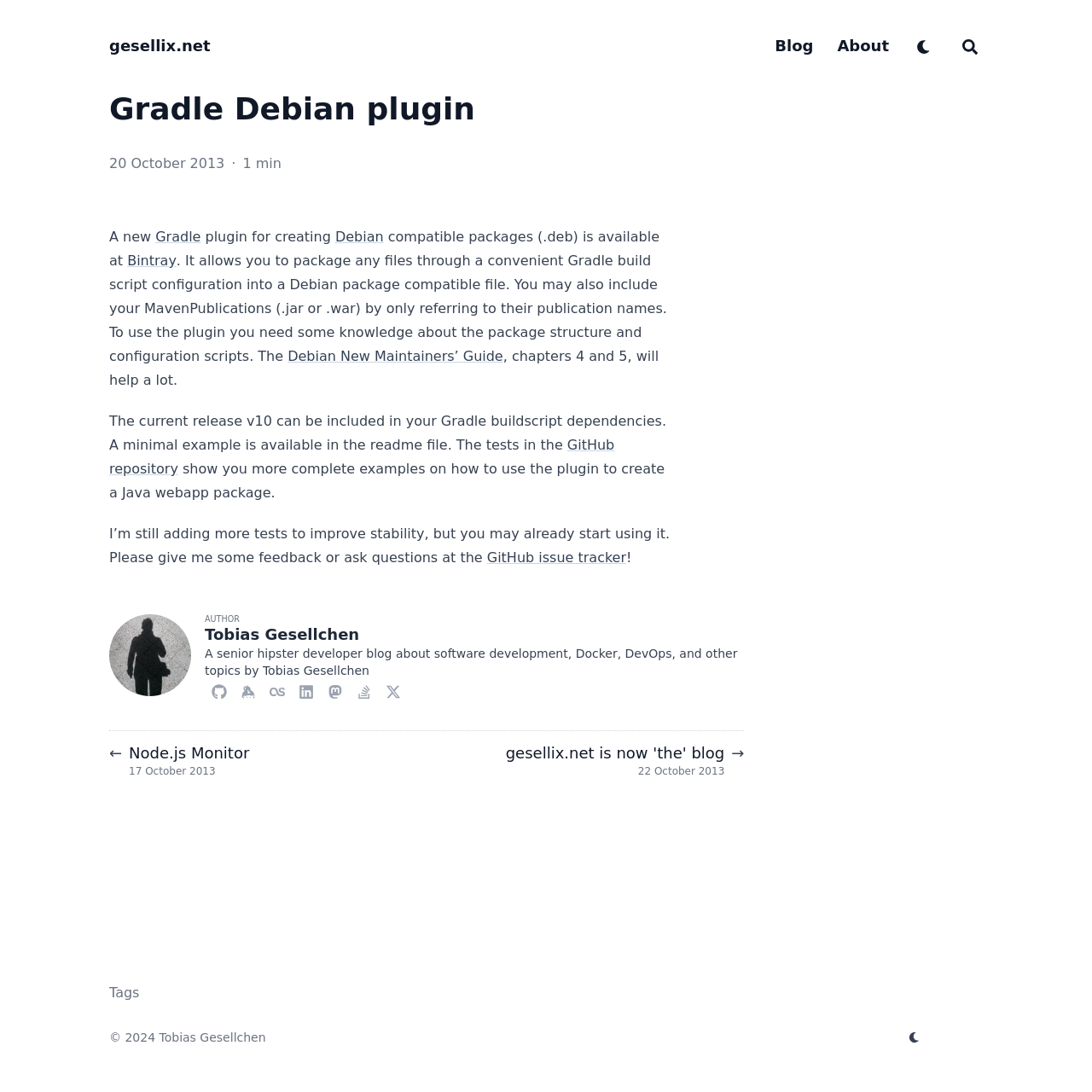Can you provide the bounding box coordinates for the element that should be clicked to implement the instruction: "View my account"?

None